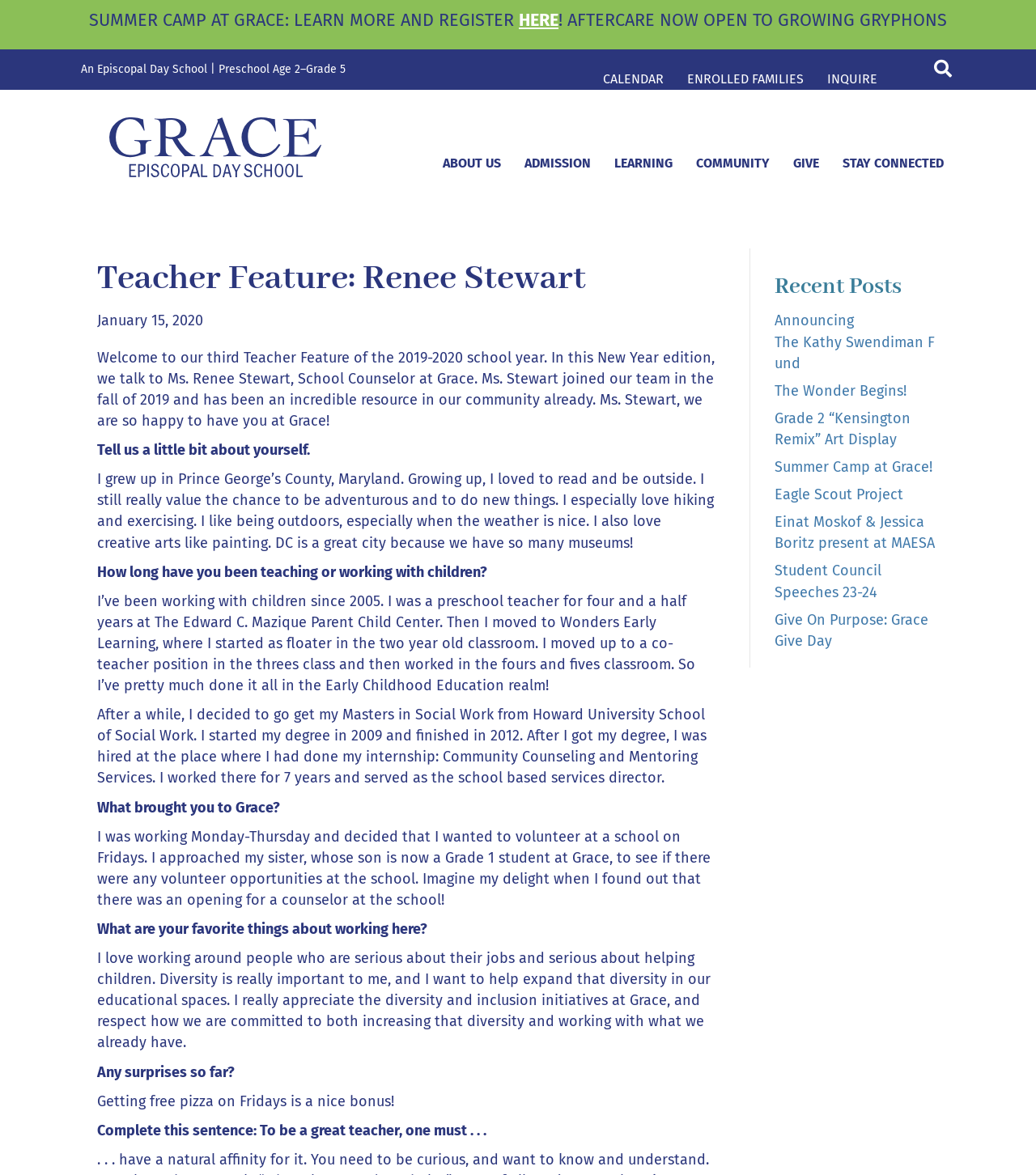Based on the element description: "Home", identify the bounding box coordinates for this UI element. The coordinates must be four float numbers between 0 and 1, listed as [left, top, right, bottom].

None